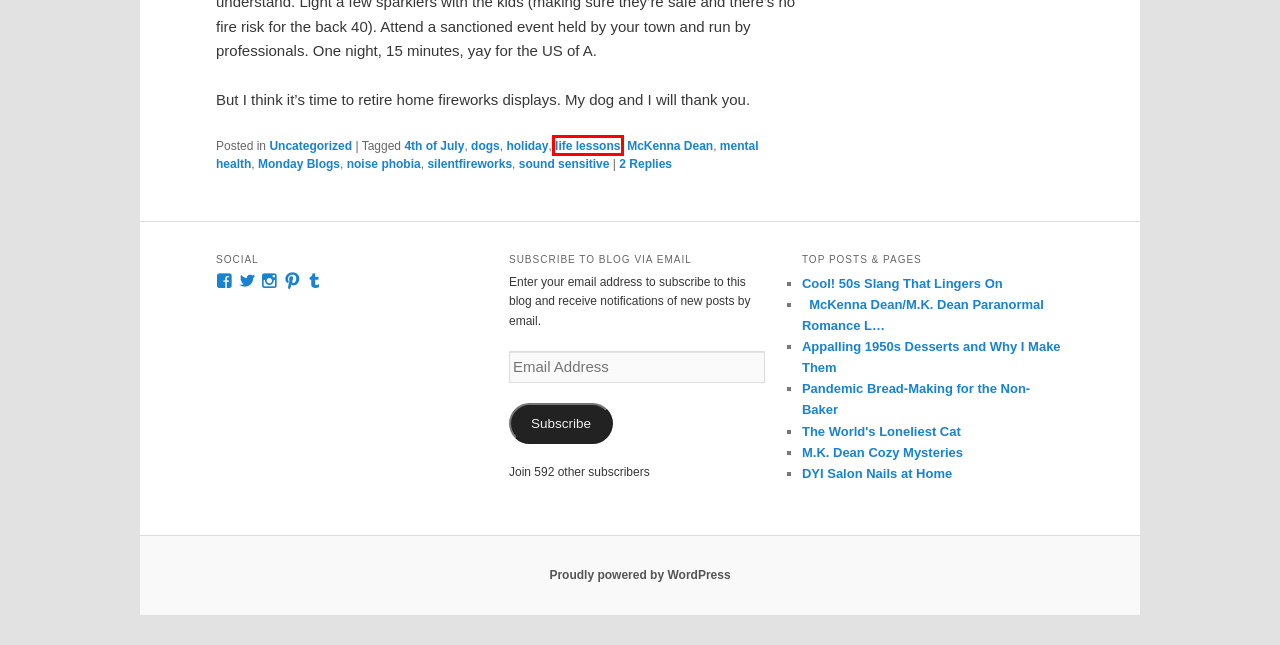Analyze the given webpage screenshot and identify the UI element within the red bounding box. Select the webpage description that best matches what you expect the new webpage to look like after clicking the element. Here are the candidates:
A. sound sensitive | McKenna Dean Romance
B. mental health | McKenna Dean Romance
C. noise phobia | McKenna Dean Romance
D. Uncategorized | McKenna Dean Romance
E. life lessons | McKenna Dean Romance
F. Appalling 1950s Desserts and Why I Make Them | McKenna Dean Romance
G. DYI Salon Nails at Home | McKenna Dean Romance
H. holiday | McKenna Dean Romance

E